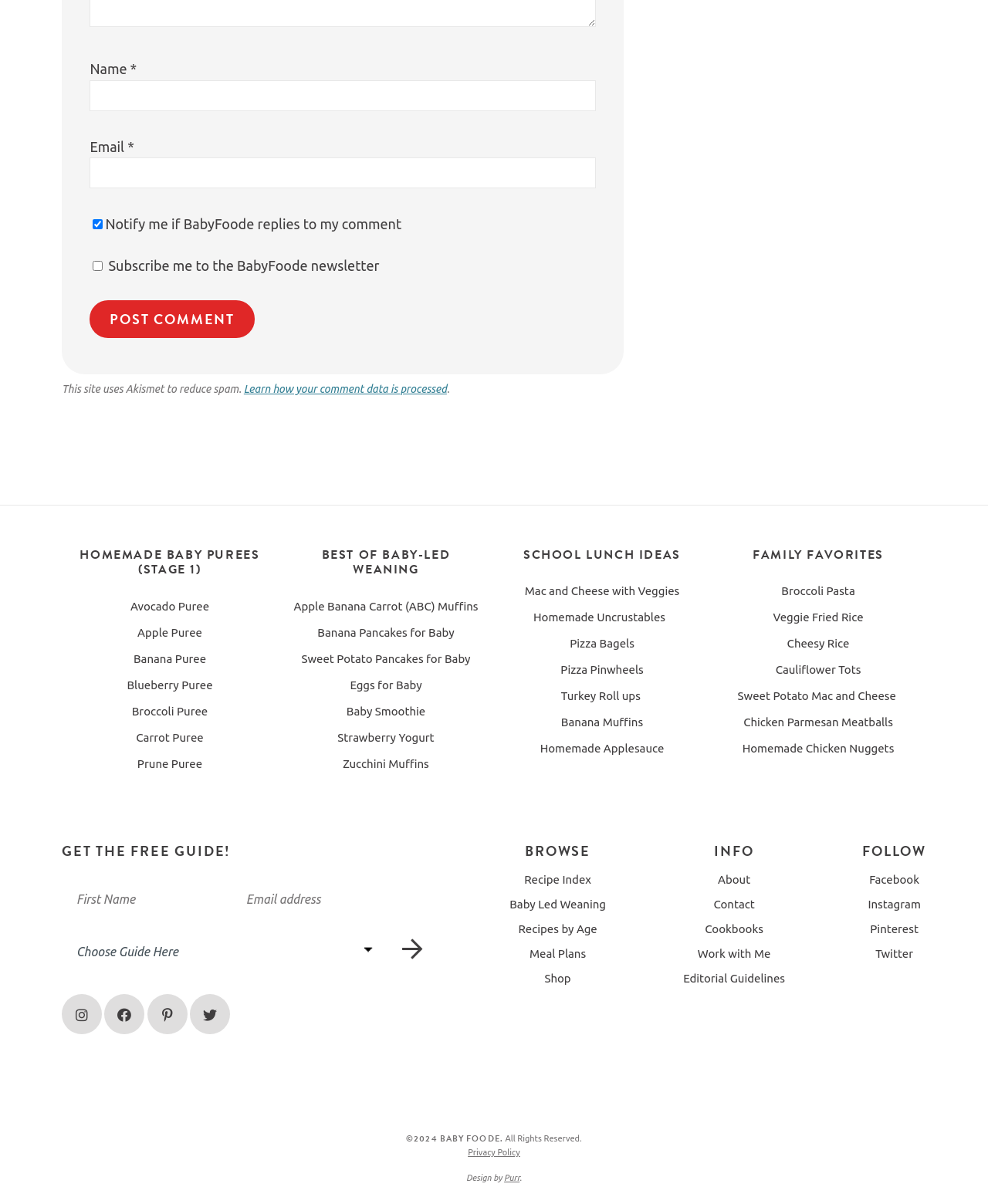Determine the bounding box coordinates of the clickable region to carry out the instruction: "Post a comment".

[0.091, 0.249, 0.258, 0.281]